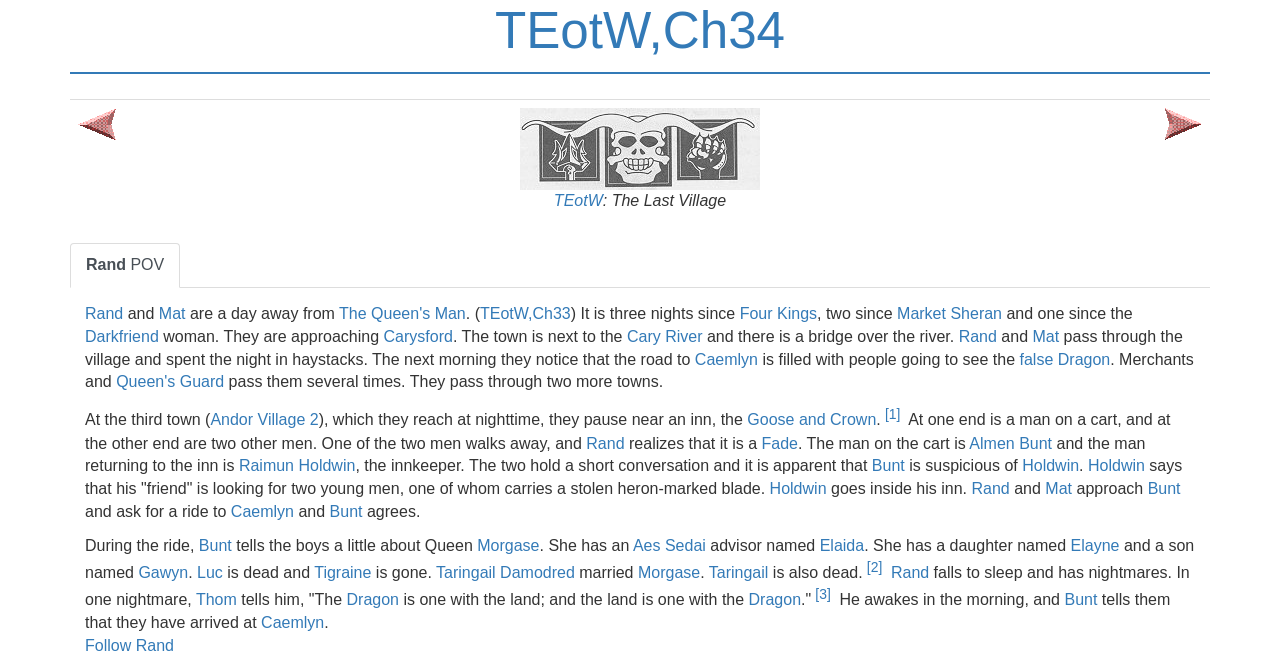Who is the POV character?
Look at the webpage screenshot and answer the question with a detailed explanation.

The POV character can be determined by looking at the text on the webpage, which mentions 'Rand' and 'Mat' as characters. The text also says 'Rand POV', which suggests that Rand is the point of view character.